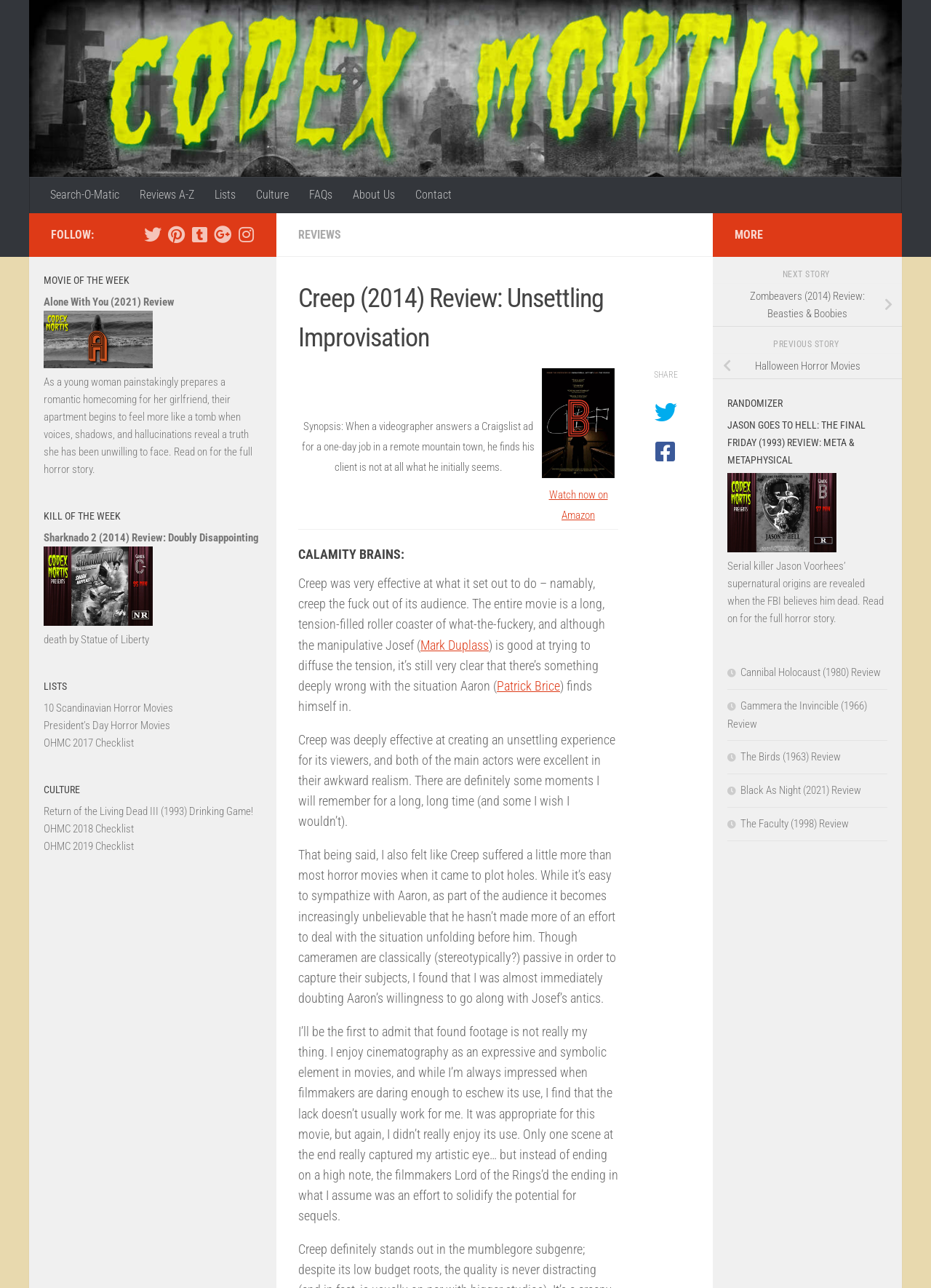What is the topic of the 'LISTS' section?
Your answer should be a single word or phrase derived from the screenshot.

Scandinavian Horror Movies